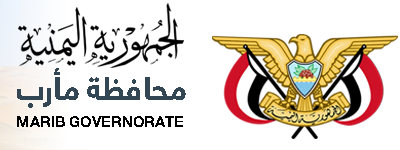What is symbolized by the stylized eagle?
Please give a well-detailed answer to the question.

The caption explains that the stylized depiction of an eagle with outstretched wings symbolizes authority and national pride, indicating the significance of the Marib Governorate within Yemen.